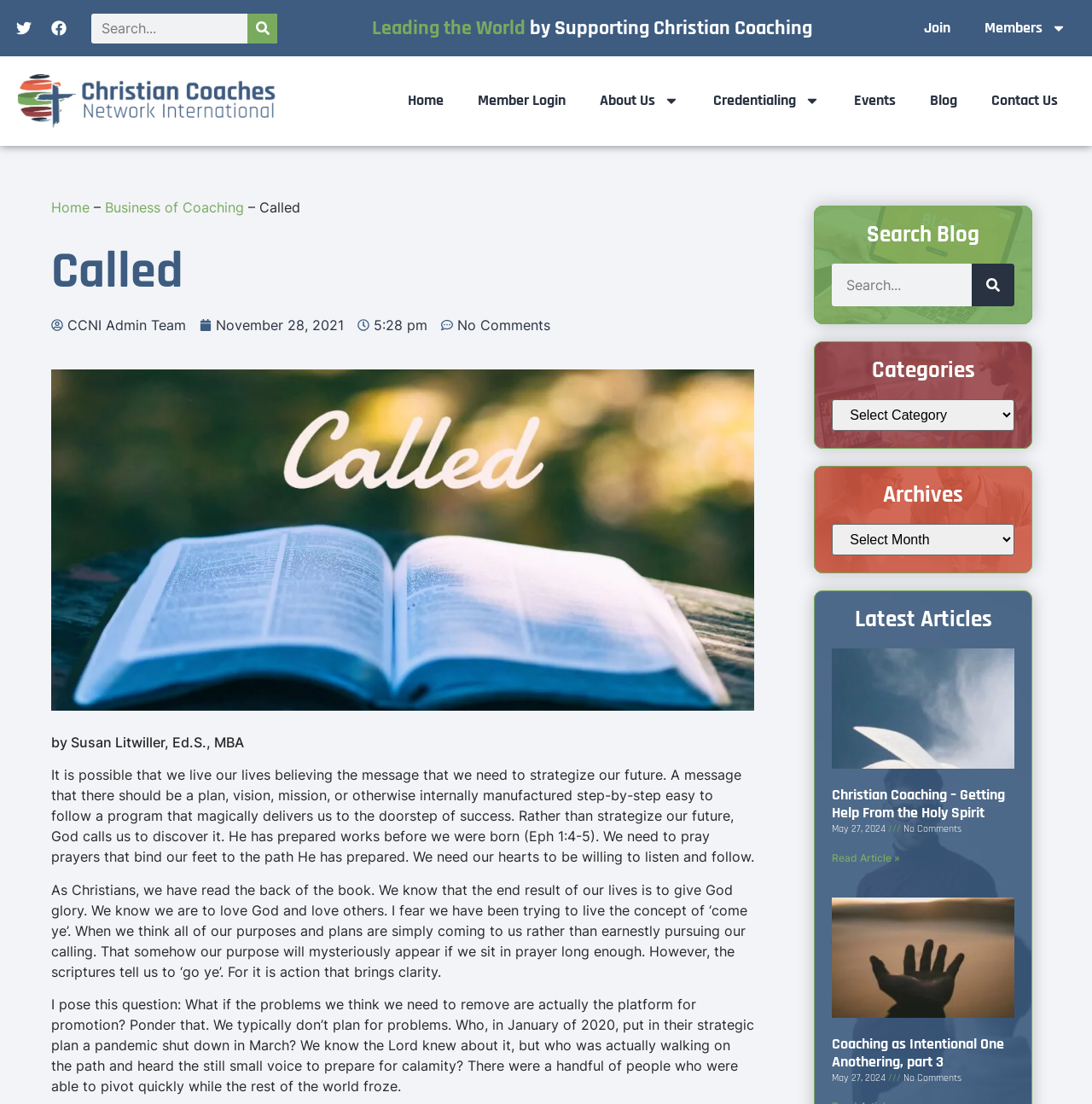Use a single word or phrase to answer the question:
How many social media links are present?

2